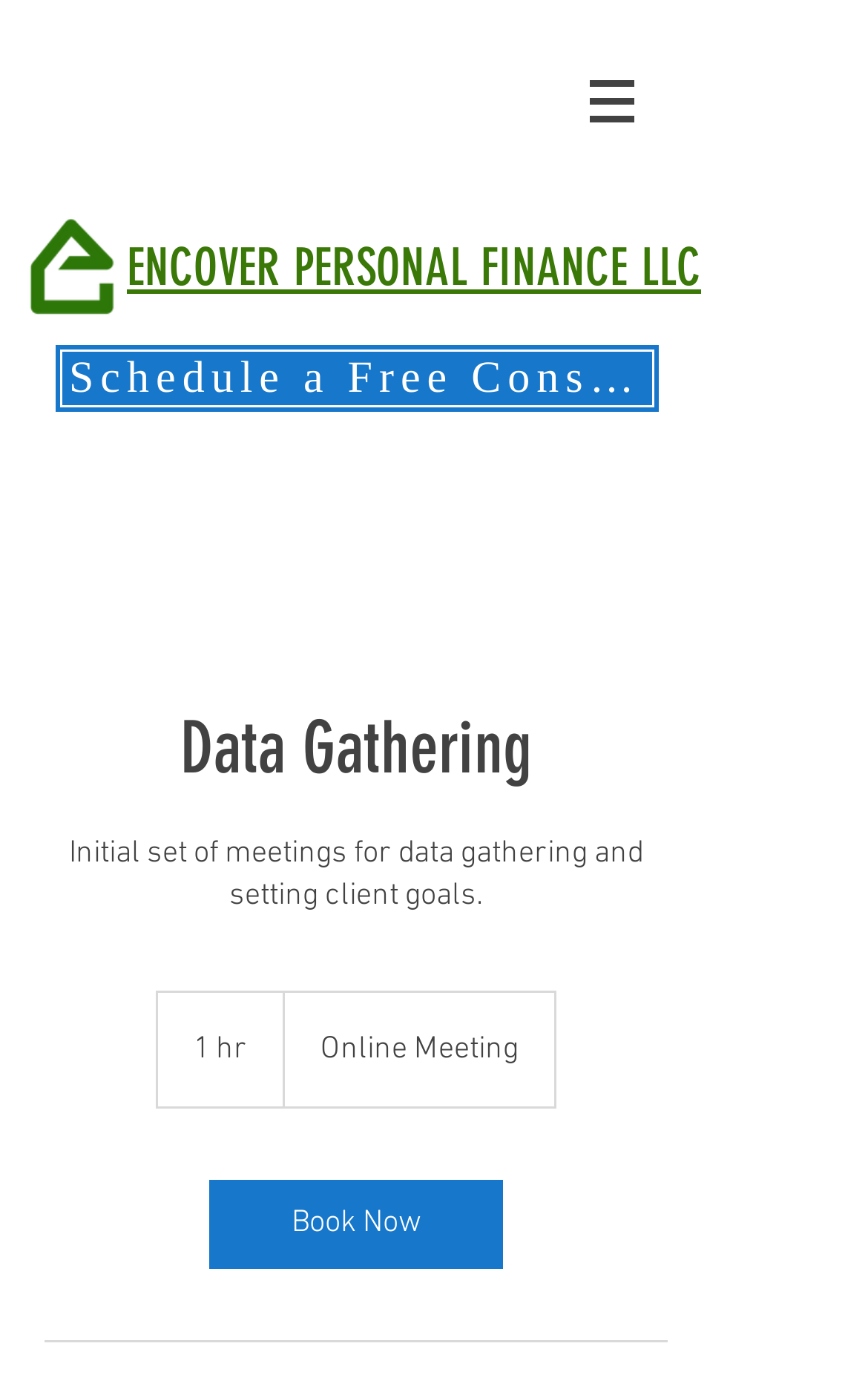What is the name of the company?
Provide a one-word or short-phrase answer based on the image.

Encover Personal Finance LLC